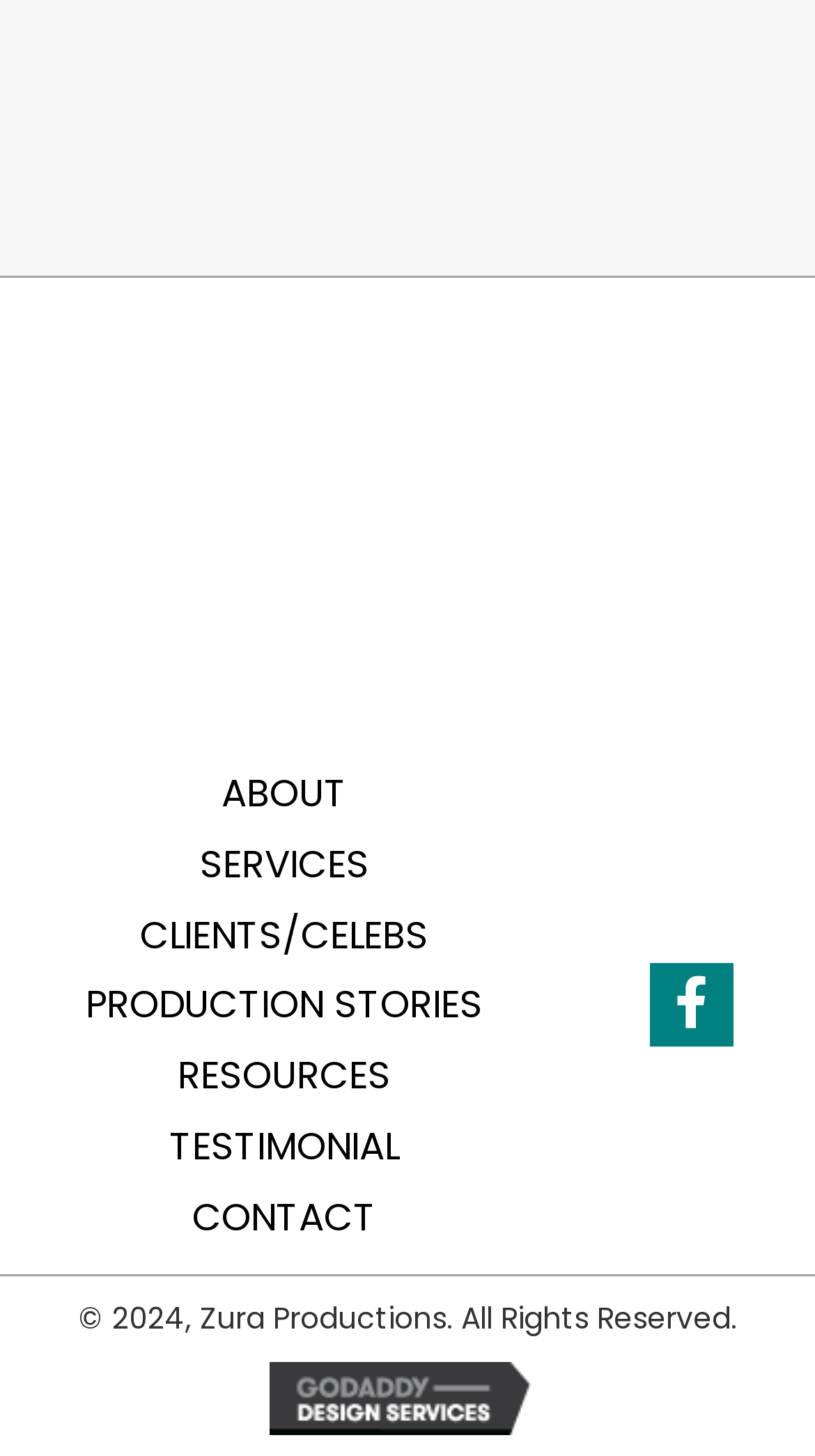Kindly provide the bounding box coordinates of the section you need to click on to fulfill the given instruction: "Visit PRODUCTION STORIES".

[0.074, 0.674, 0.623, 0.708]